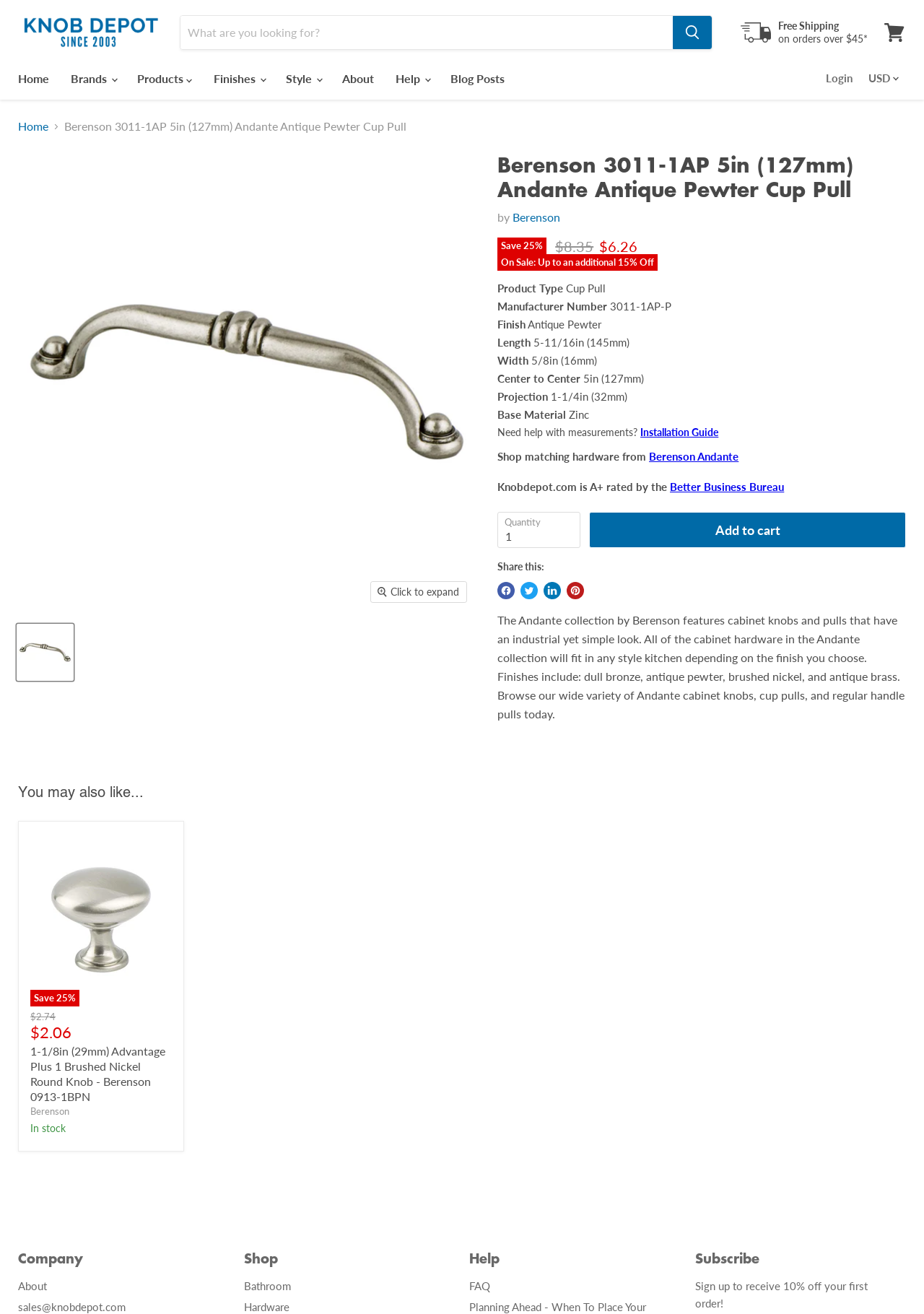Identify the bounding box coordinates of the HTML element based on this description: "Better Business Bureau".

[0.725, 0.366, 0.849, 0.375]